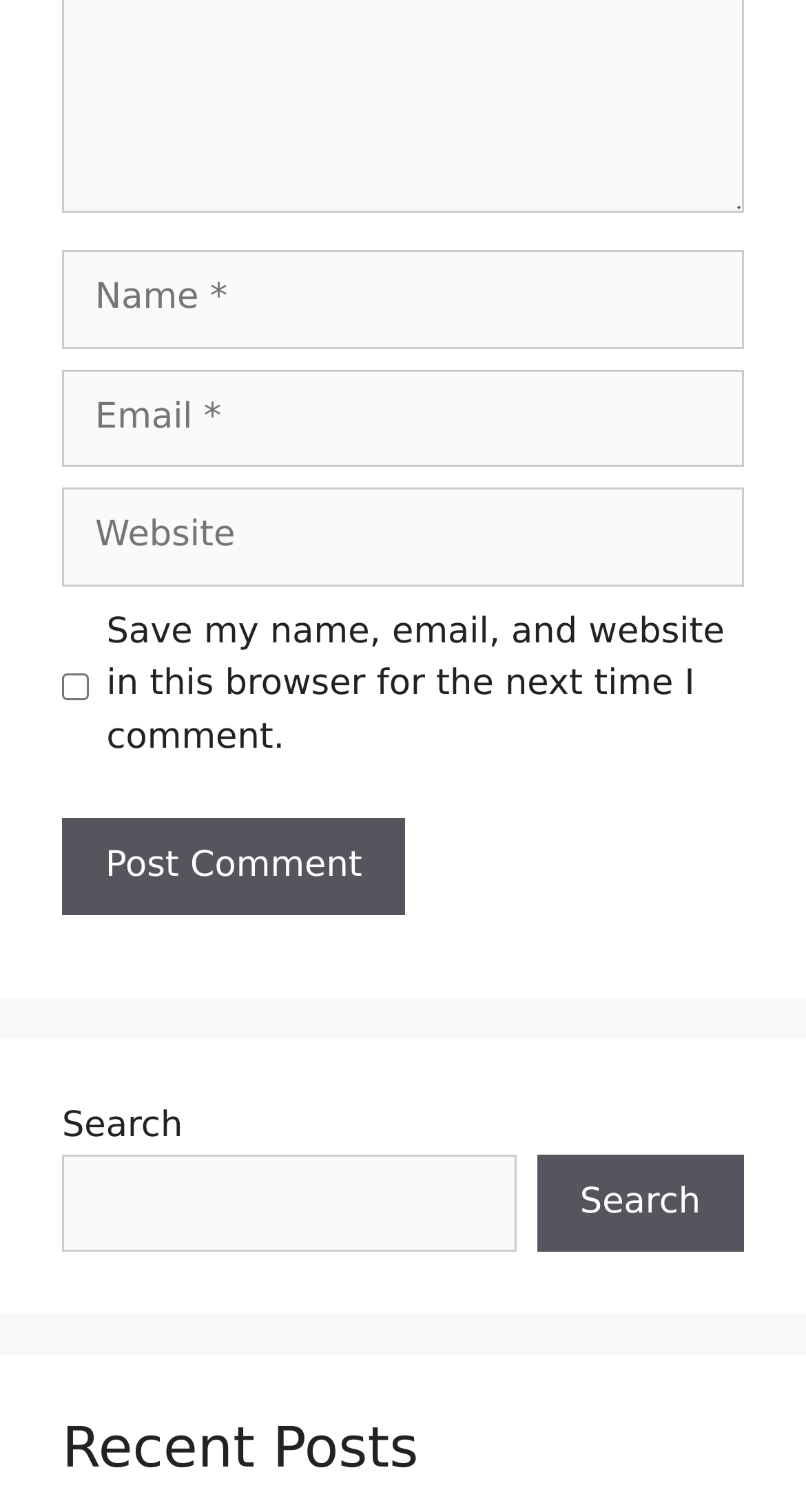What is the title of the section below the comment section?
Please provide a comprehensive answer based on the visual information in the image.

The section below the comment section is titled 'Recent Posts', as indicated by the heading element with the text 'Recent Posts'.